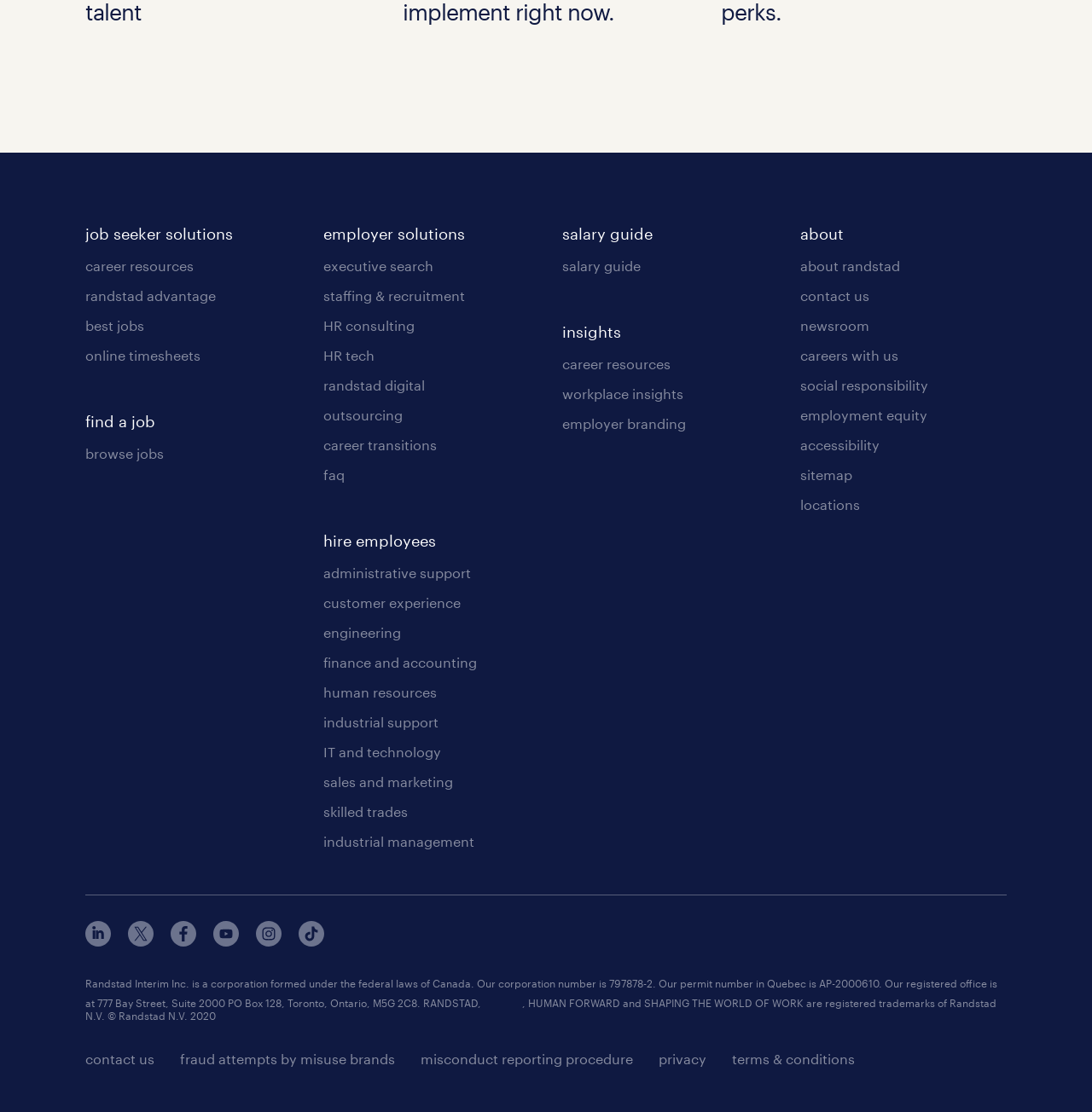Find the bounding box coordinates for the area you need to click to carry out the instruction: "browse jobs". The coordinates should be four float numbers between 0 and 1, indicated as [left, top, right, bottom].

[0.078, 0.4, 0.15, 0.414]